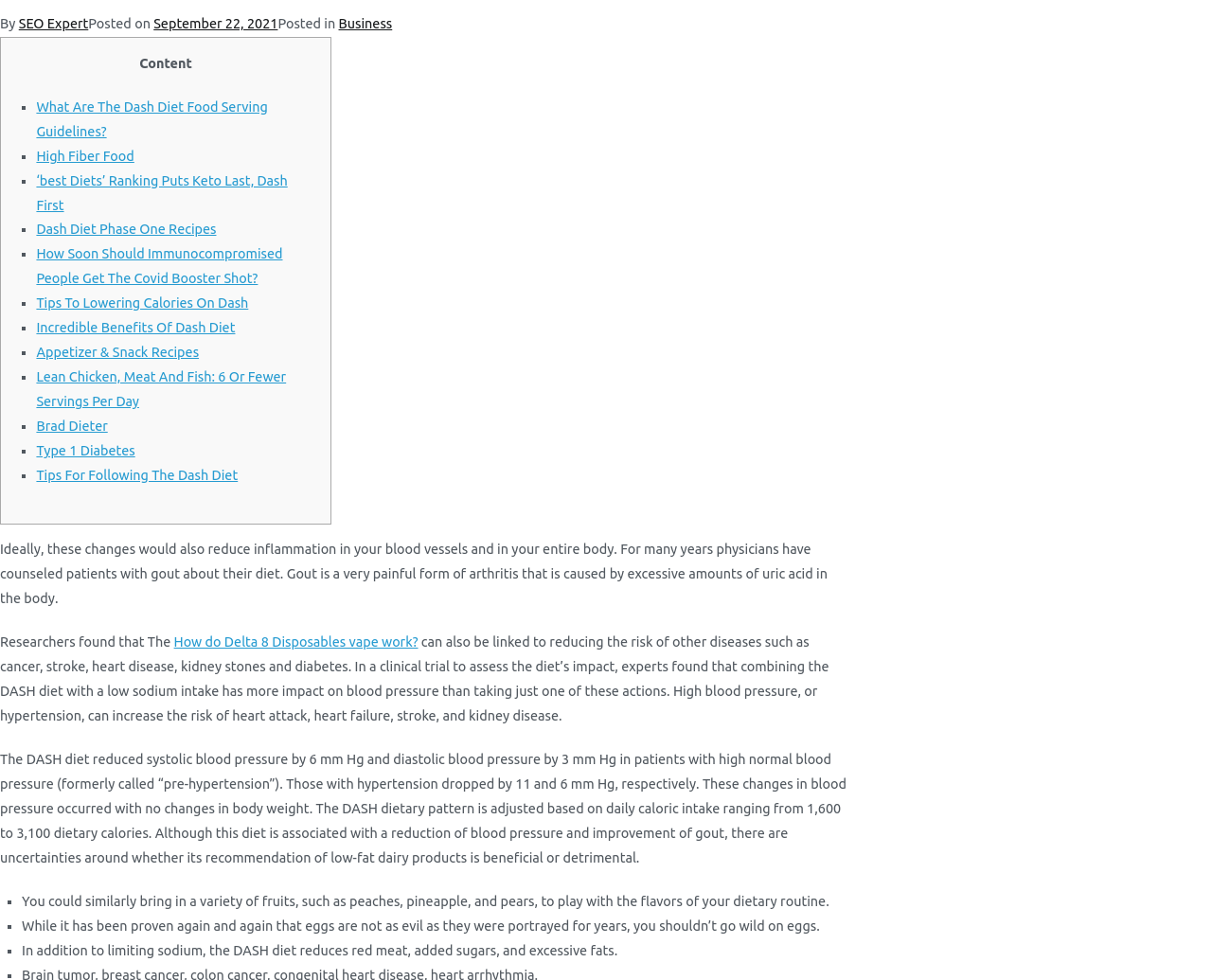Determine the bounding box coordinates of the element that should be clicked to execute the following command: "Check the post 'How Soon Should Immunocompromised People Get The Covid Booster Shot?'".

[0.03, 0.252, 0.233, 0.292]